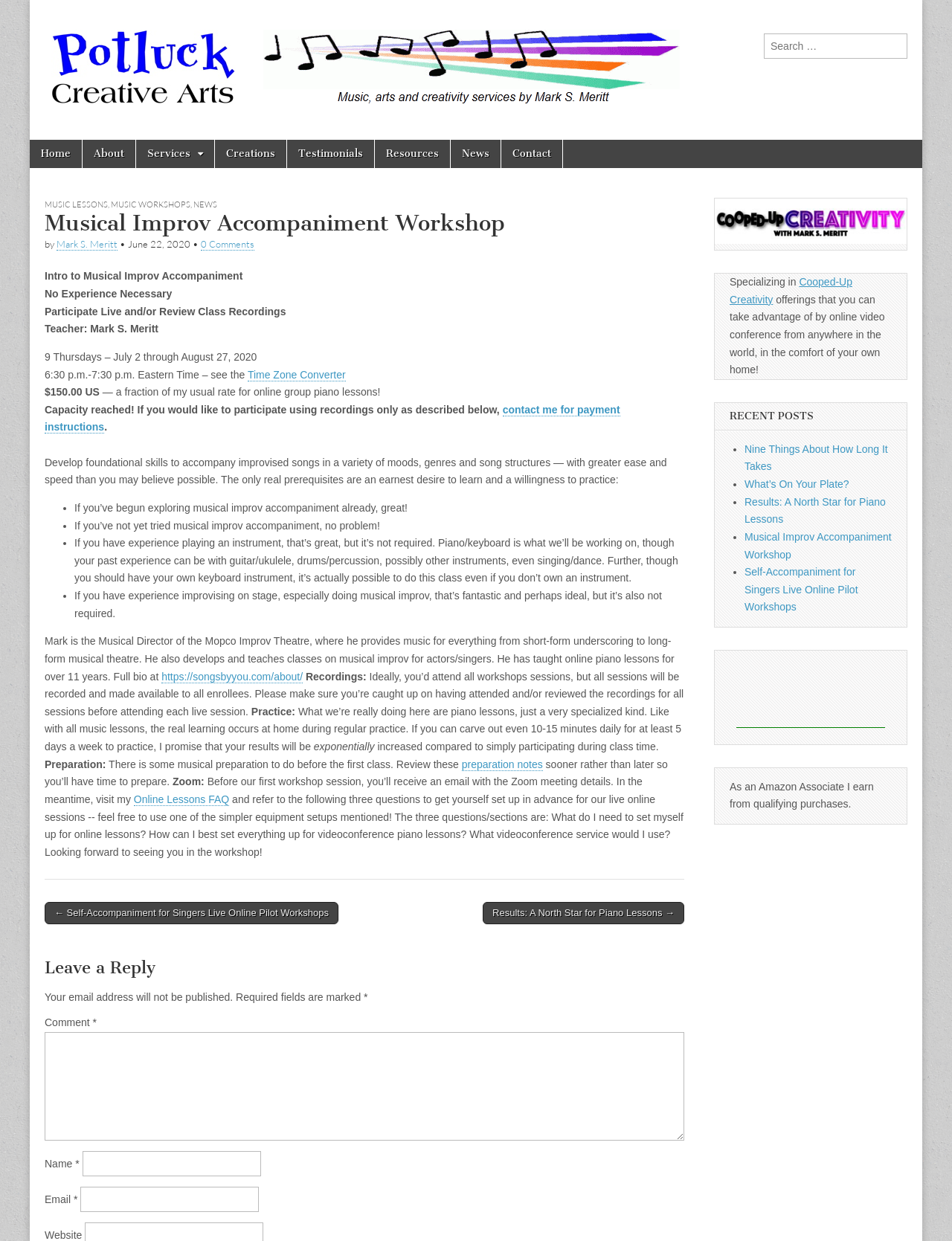What is the topic of the workshop?
Based on the image content, provide your answer in one word or a short phrase.

Musical Improv Accompaniment